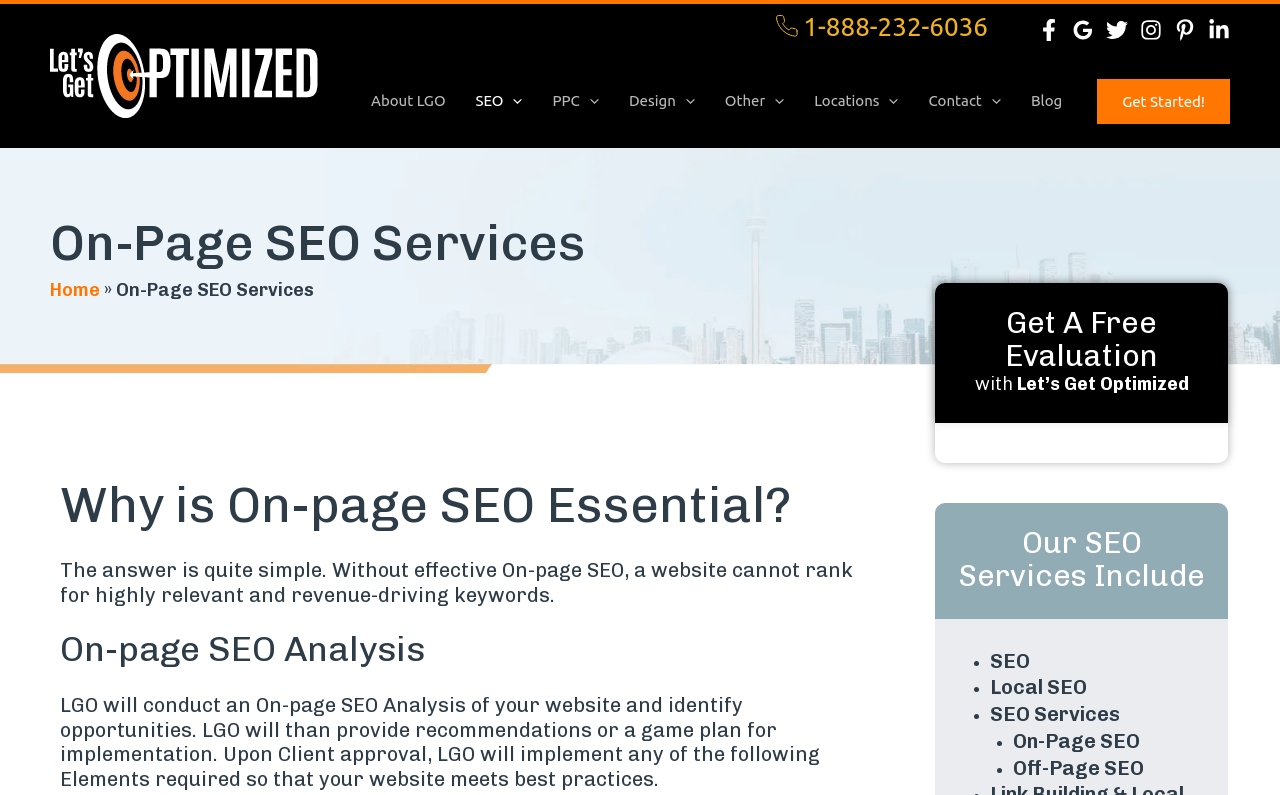What is the main service offered by Let's Get Optimized?
Based on the image, answer the question in a detailed manner.

The main service can be inferred from the heading 'On-Page SEO Services' and the text 'LGO will conduct an On-page SEO Analysis of your website and identify opportunities'.